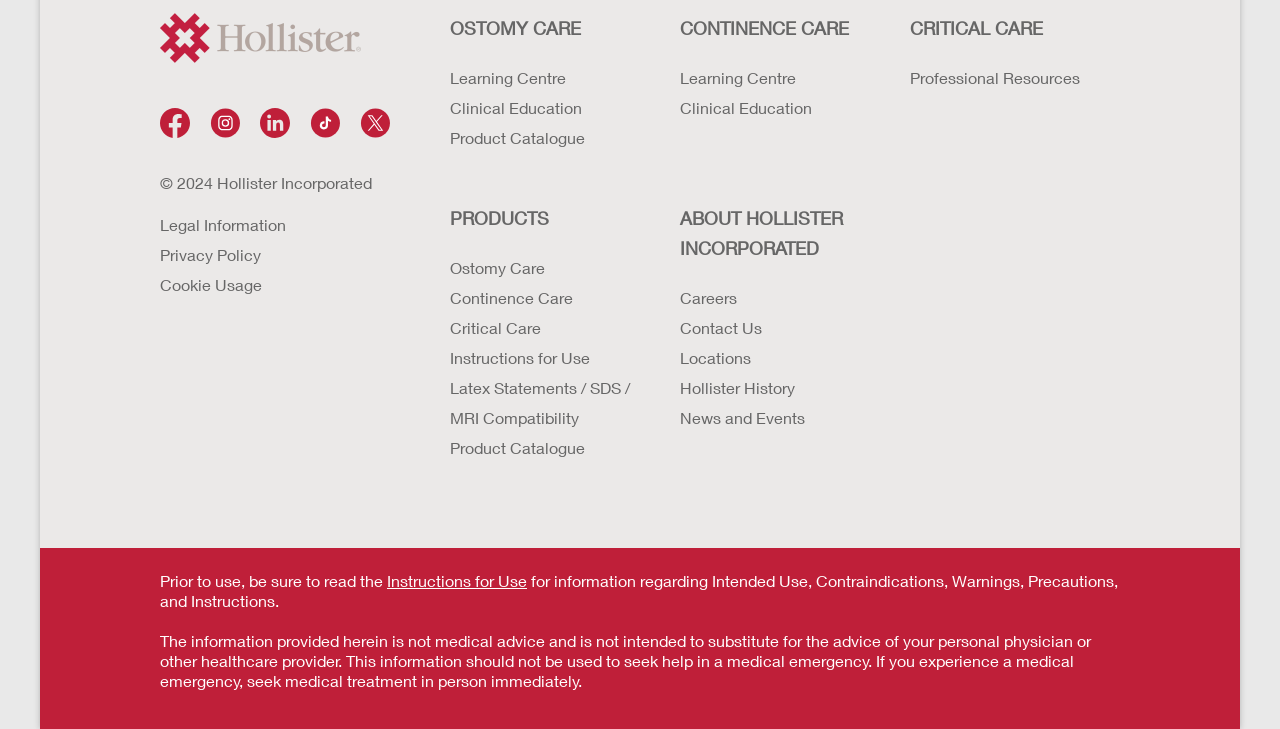Please identify the bounding box coordinates of the region to click in order to complete the task: "Go to Ostomy Care". The coordinates must be four float numbers between 0 and 1, specified as [left, top, right, bottom].

[0.352, 0.018, 0.5, 0.059]